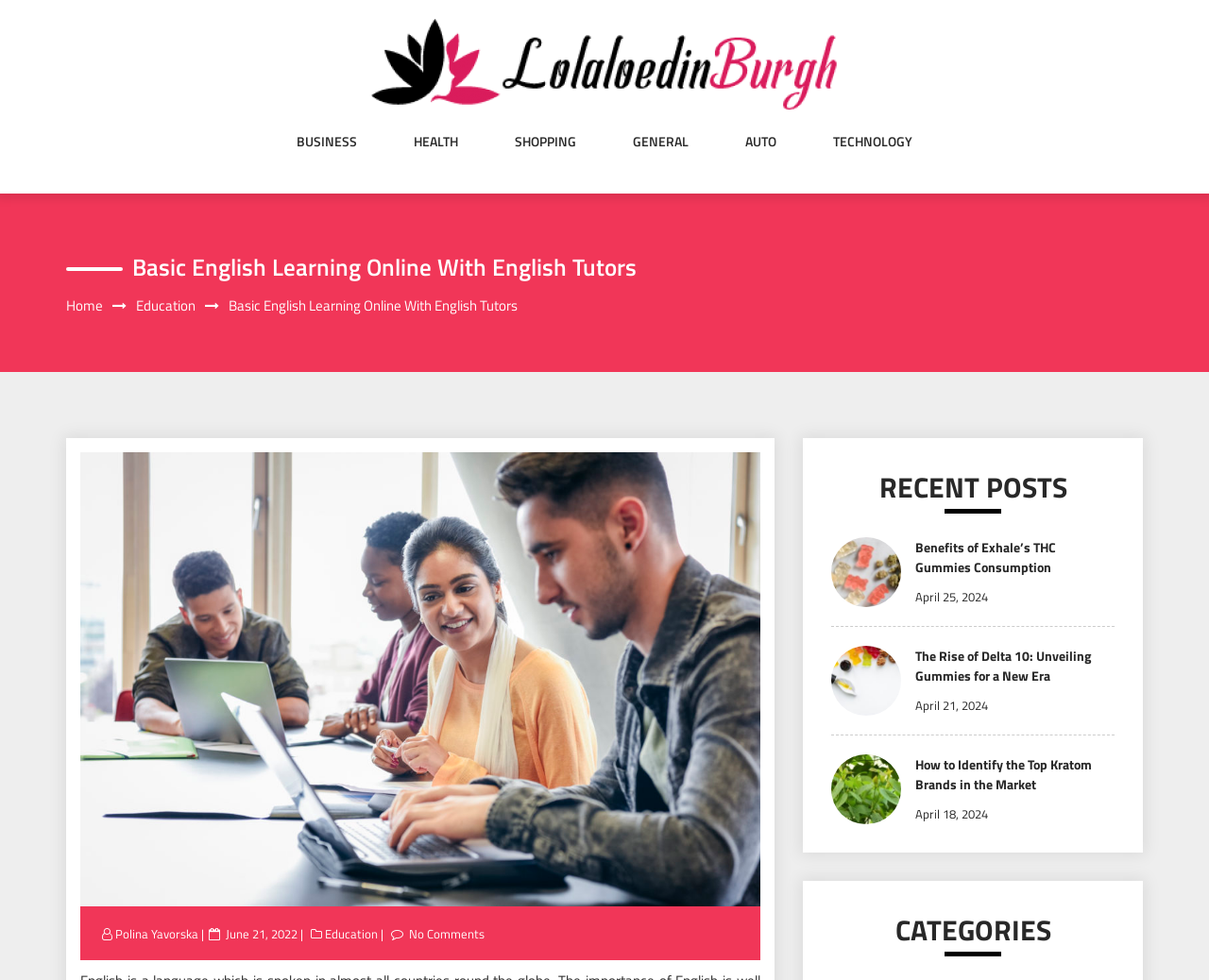Please identify the bounding box coordinates of the area I need to click to accomplish the following instruction: "Explore the CATEGORIES section".

[0.688, 0.928, 0.922, 0.971]